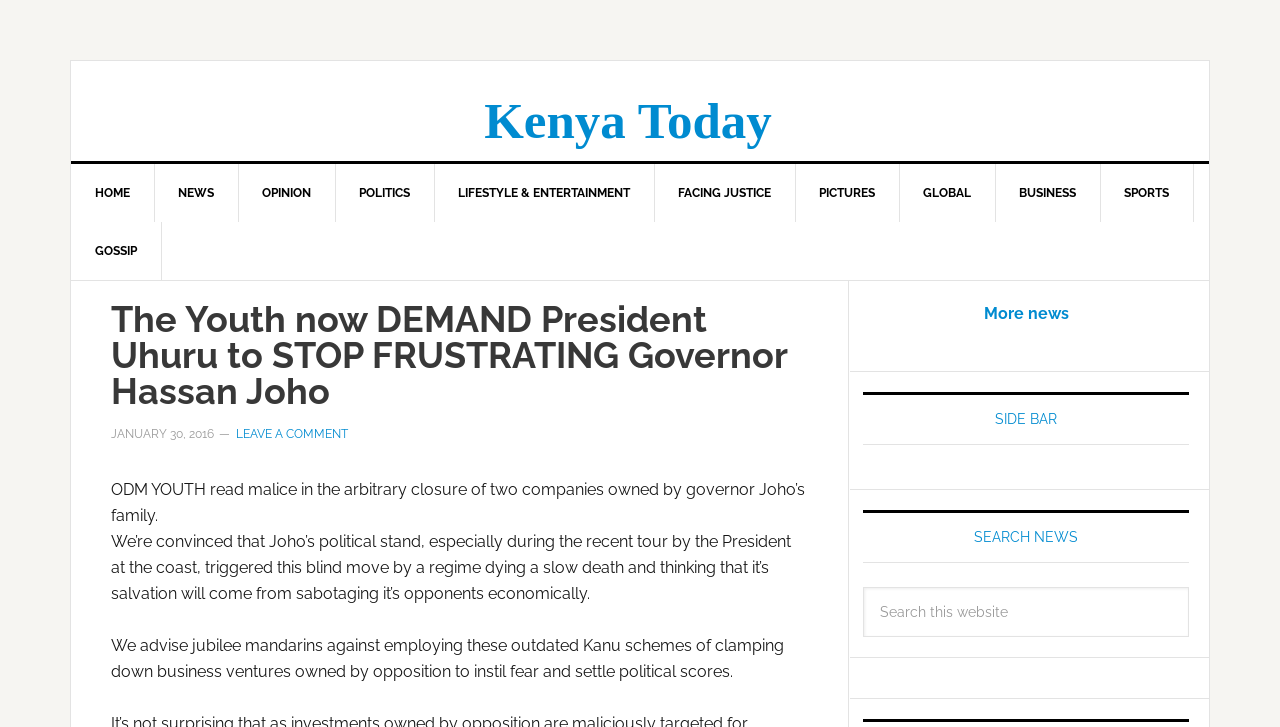Determine the bounding box coordinates of the region that needs to be clicked to achieve the task: "Go to GLOBAL".

[0.702, 0.226, 0.778, 0.305]